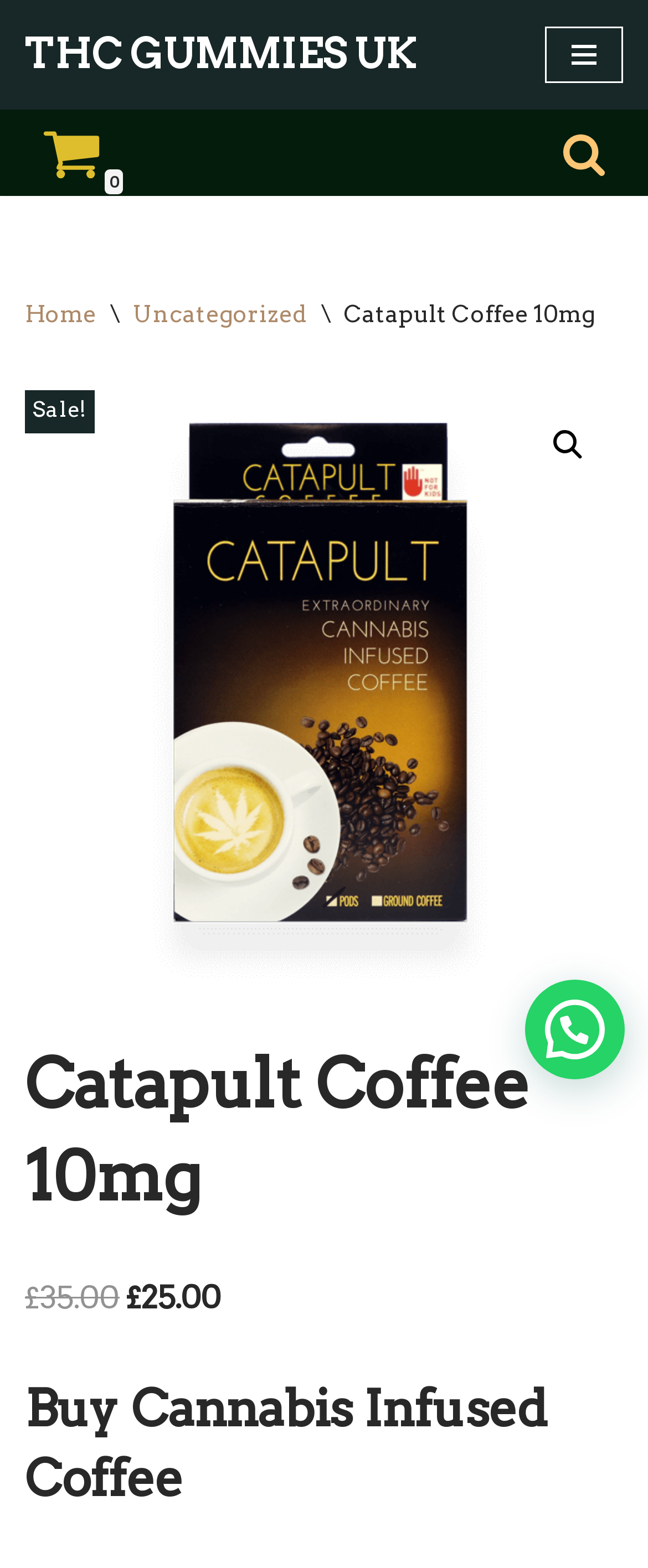What is the name of the product?
Analyze the image and provide a thorough answer to the question.

I found the answer by looking at the breadcrumb navigation section, where it says 'Home > Uncategorized > Catapult Coffee 10mg'. This suggests that Catapult Coffee 10mg is the name of the product being displayed on this webpage.